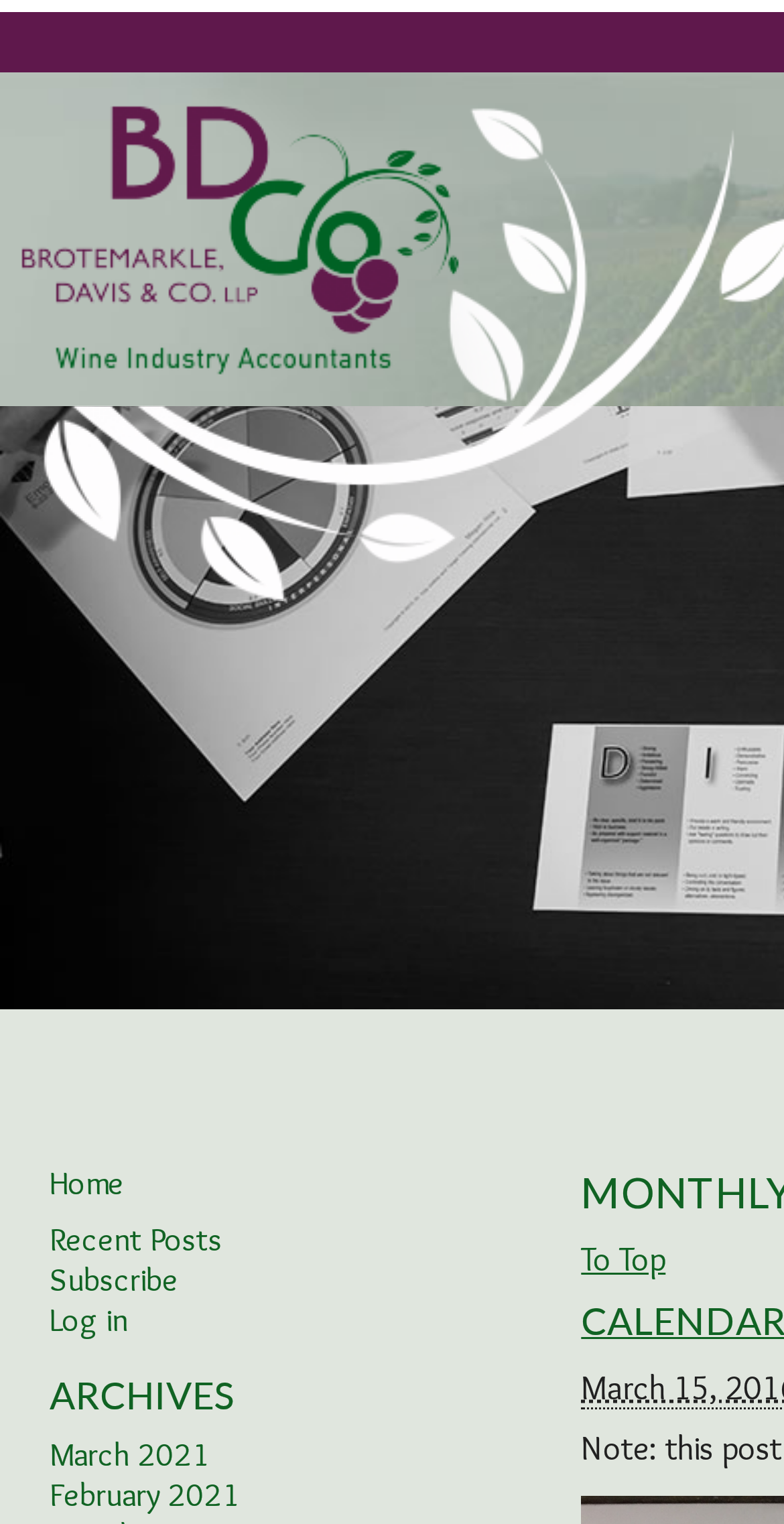Can you find the bounding box coordinates of the area I should click to execute the following instruction: "log in to the account"?

[0.063, 0.853, 0.163, 0.879]